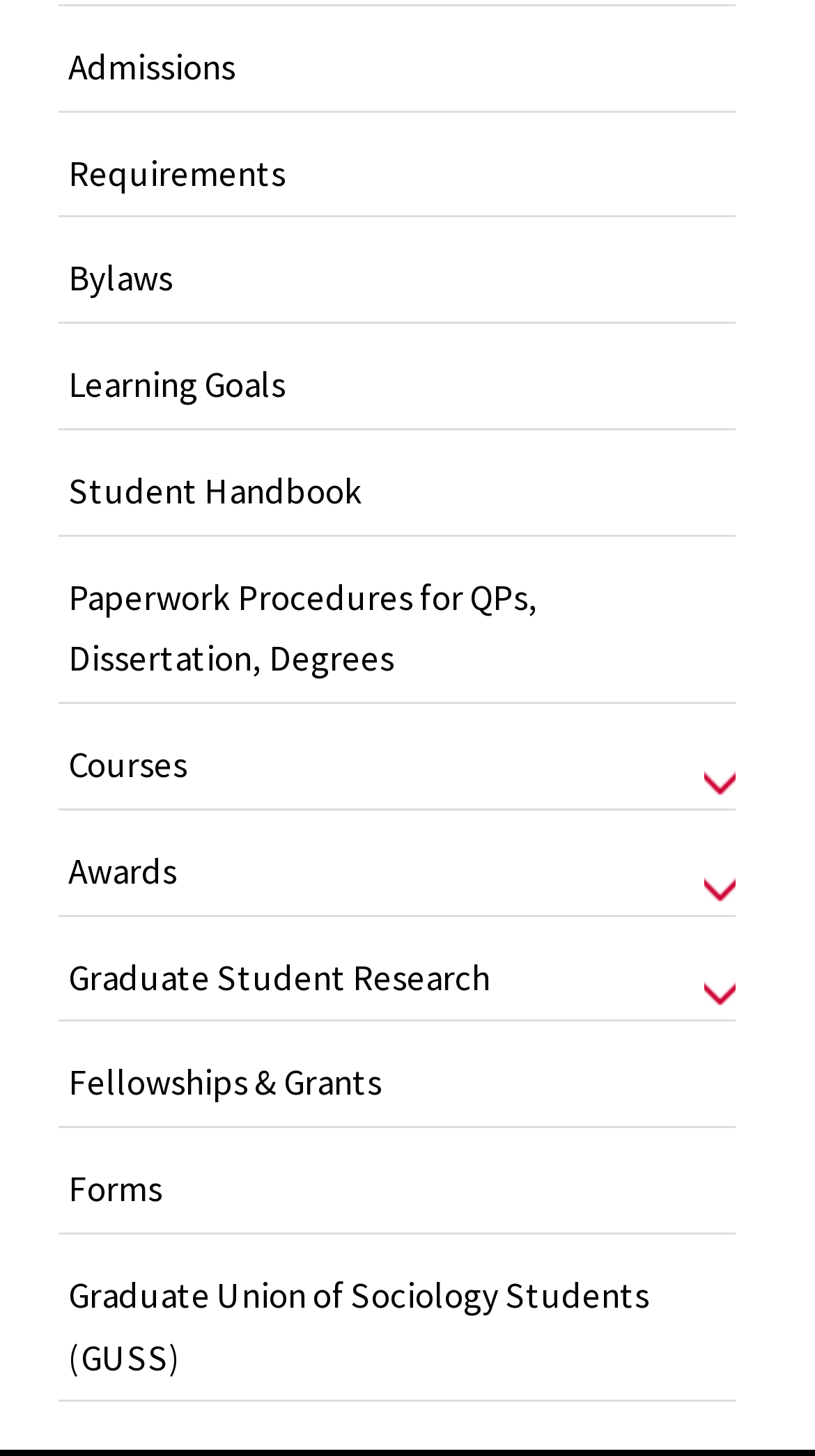Pinpoint the bounding box coordinates of the area that must be clicked to complete this instruction: "Check Student Handbook".

[0.071, 0.31, 0.904, 0.367]